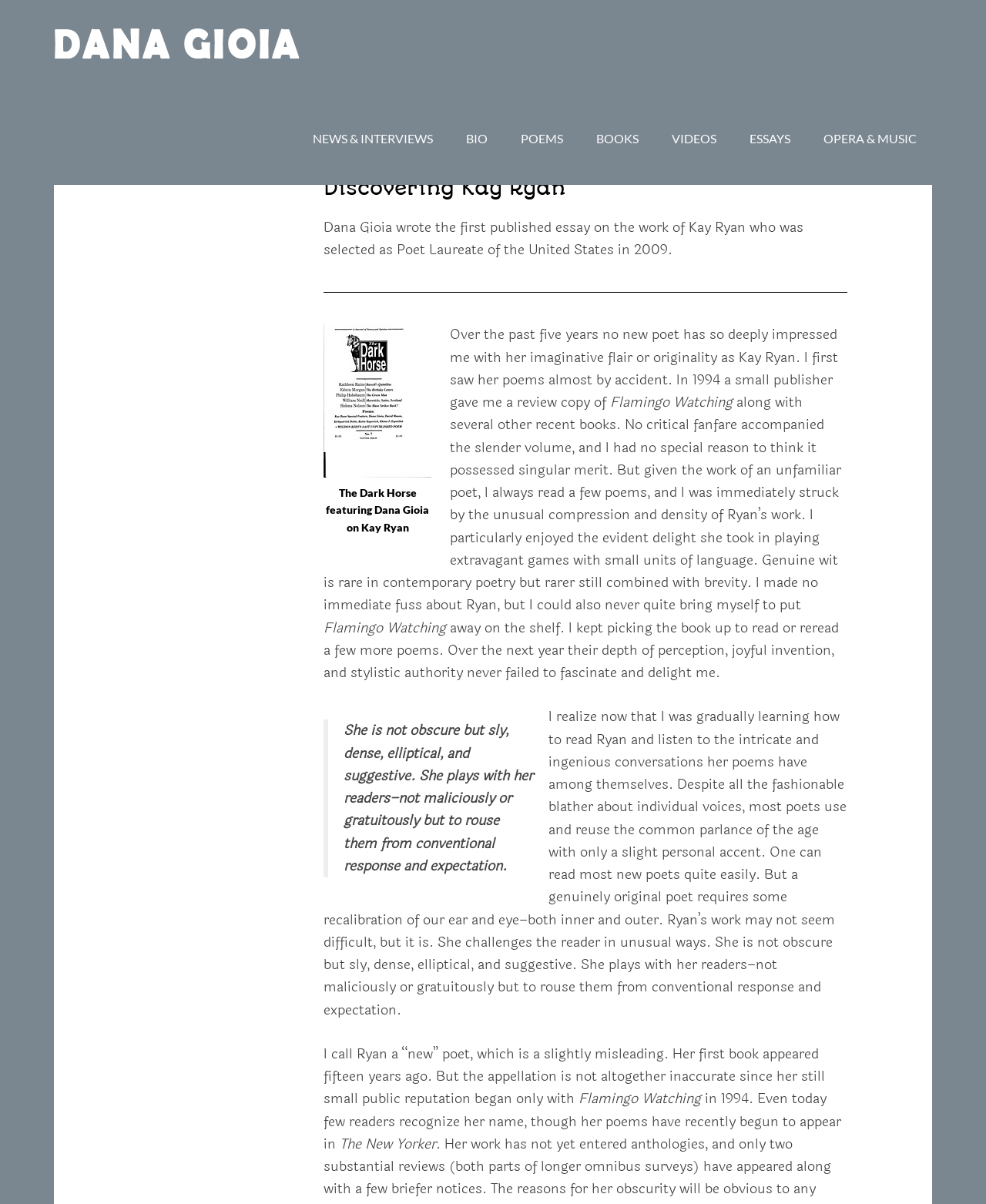Please answer the following question using a single word or phrase: 
What is the name of the poet discussed in the essay?

Kay Ryan